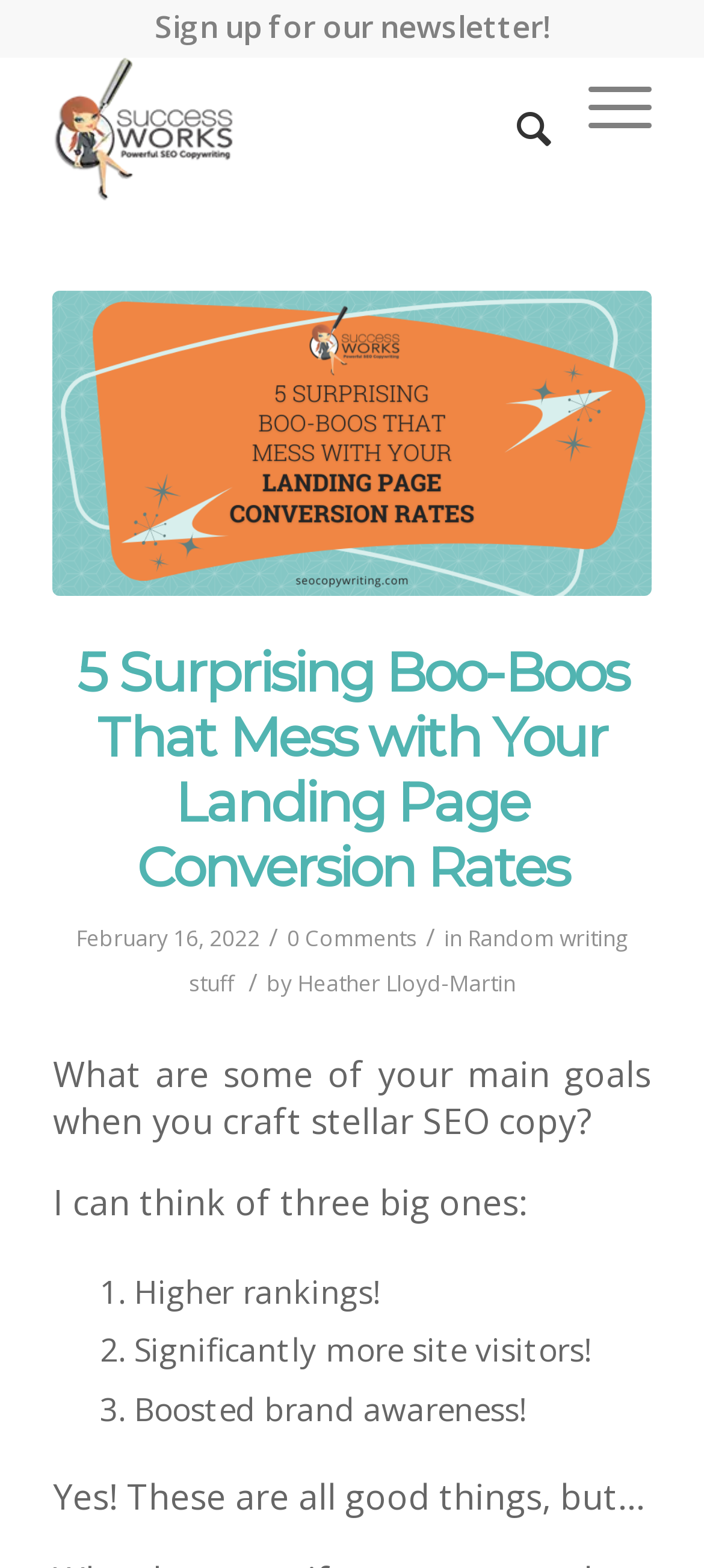What is the main title displayed on this webpage?

5 Surprising Boo-Boos That Mess with Your Landing Page Conversion Rates